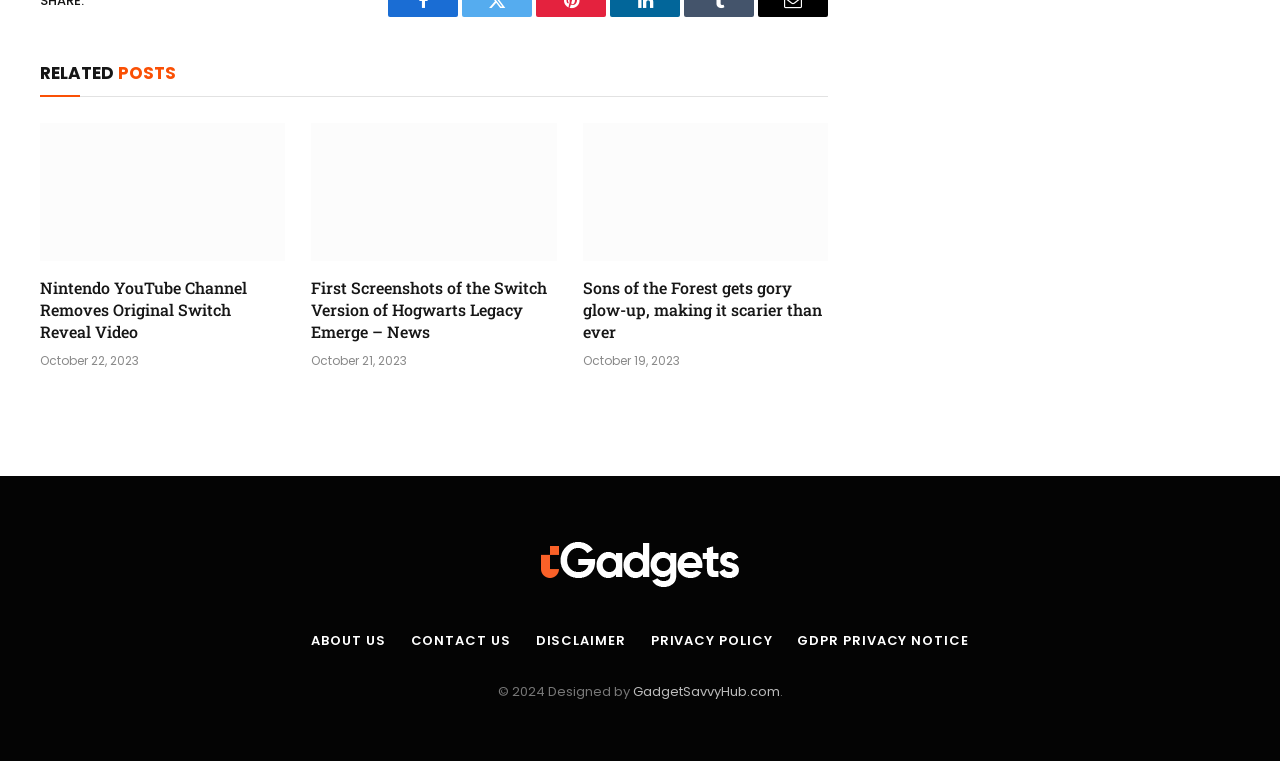What is the title of the first article?
Look at the screenshot and respond with a single word or phrase.

Nintendo YouTube Channel Removes Original Switch Reveal Video